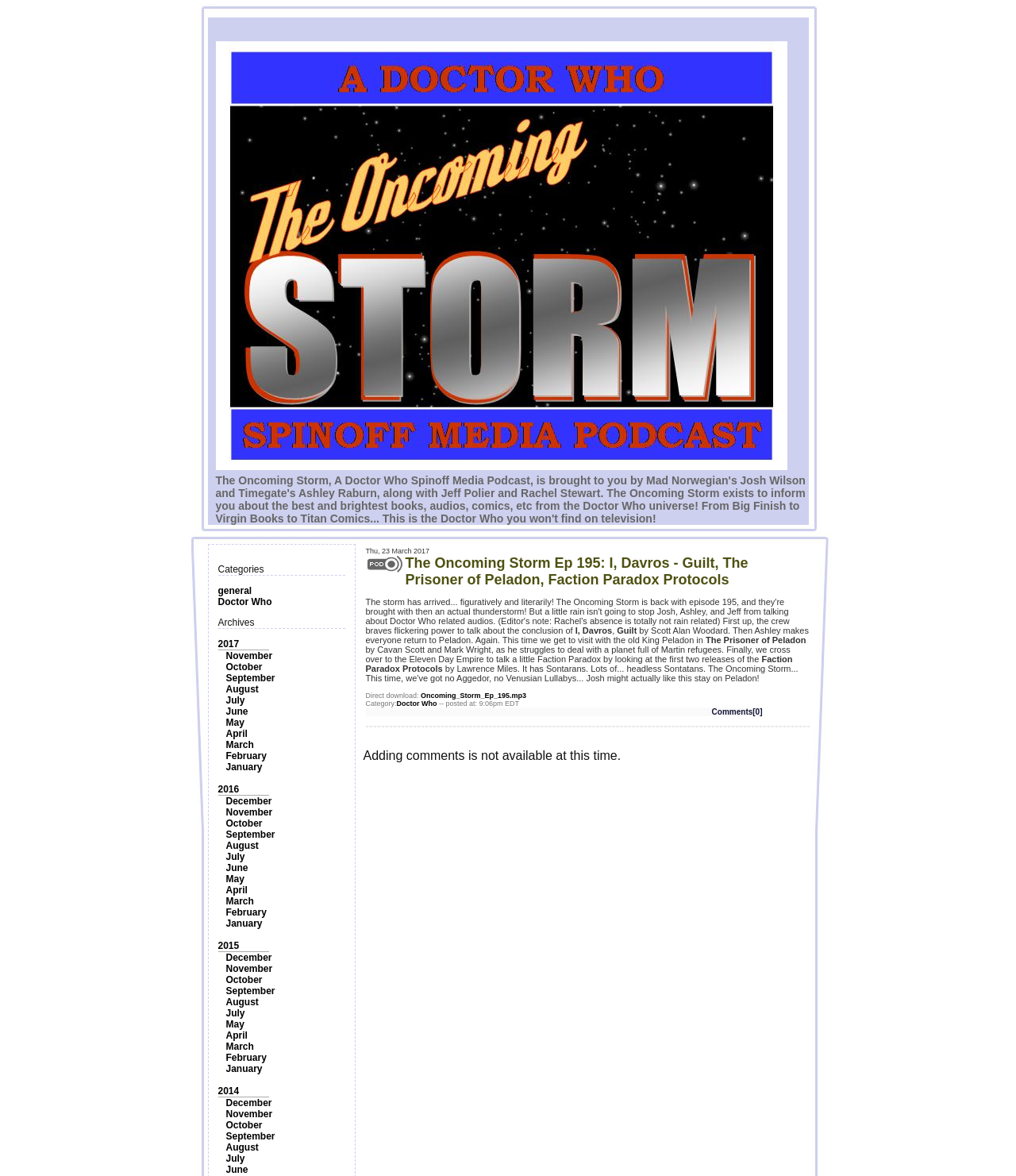Please identify the bounding box coordinates of the area that needs to be clicked to fulfill the following instruction: "Click on the 'Comments[0]' link."

[0.36, 0.602, 0.796, 0.609]